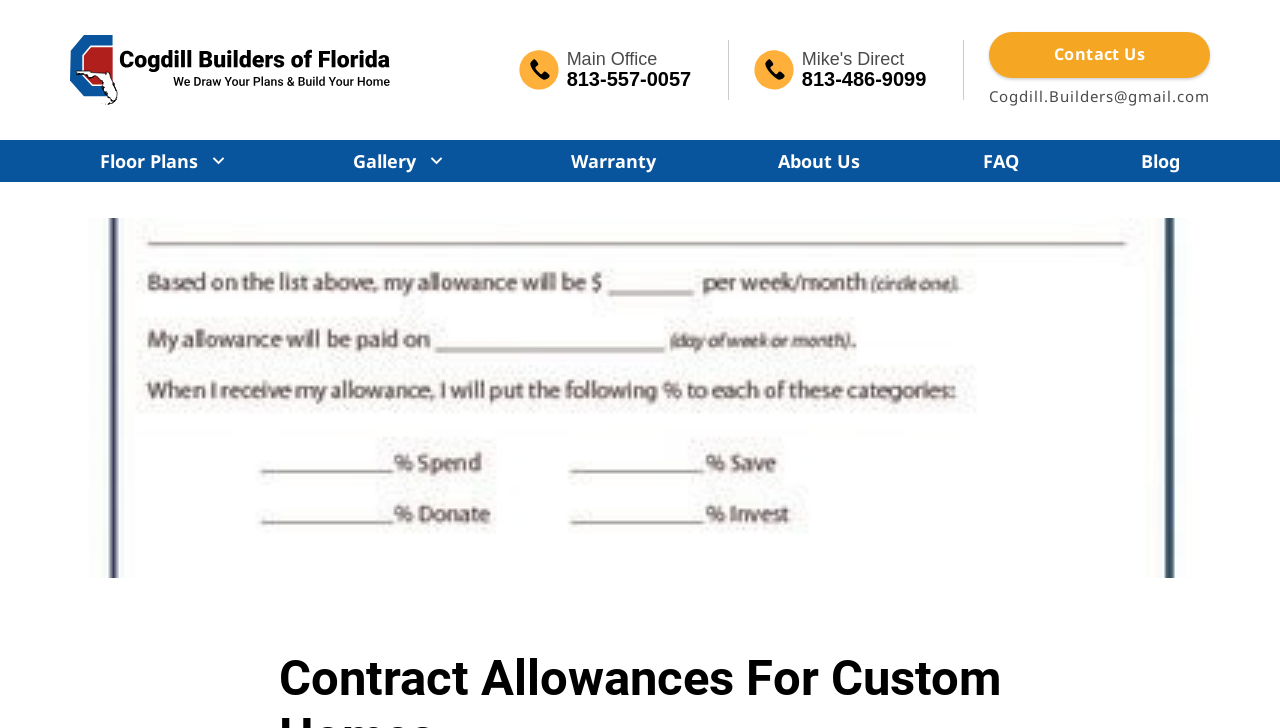What is the name of the custom home builder?
Give a detailed and exhaustive answer to the question.

I inferred the name of the custom home builder by looking at the link text and image descriptions. The link 'custom-home-builders-tampa' and the image description 'custom-home-builders-tampa' suggest that the custom home builder is Cogdill Builders.